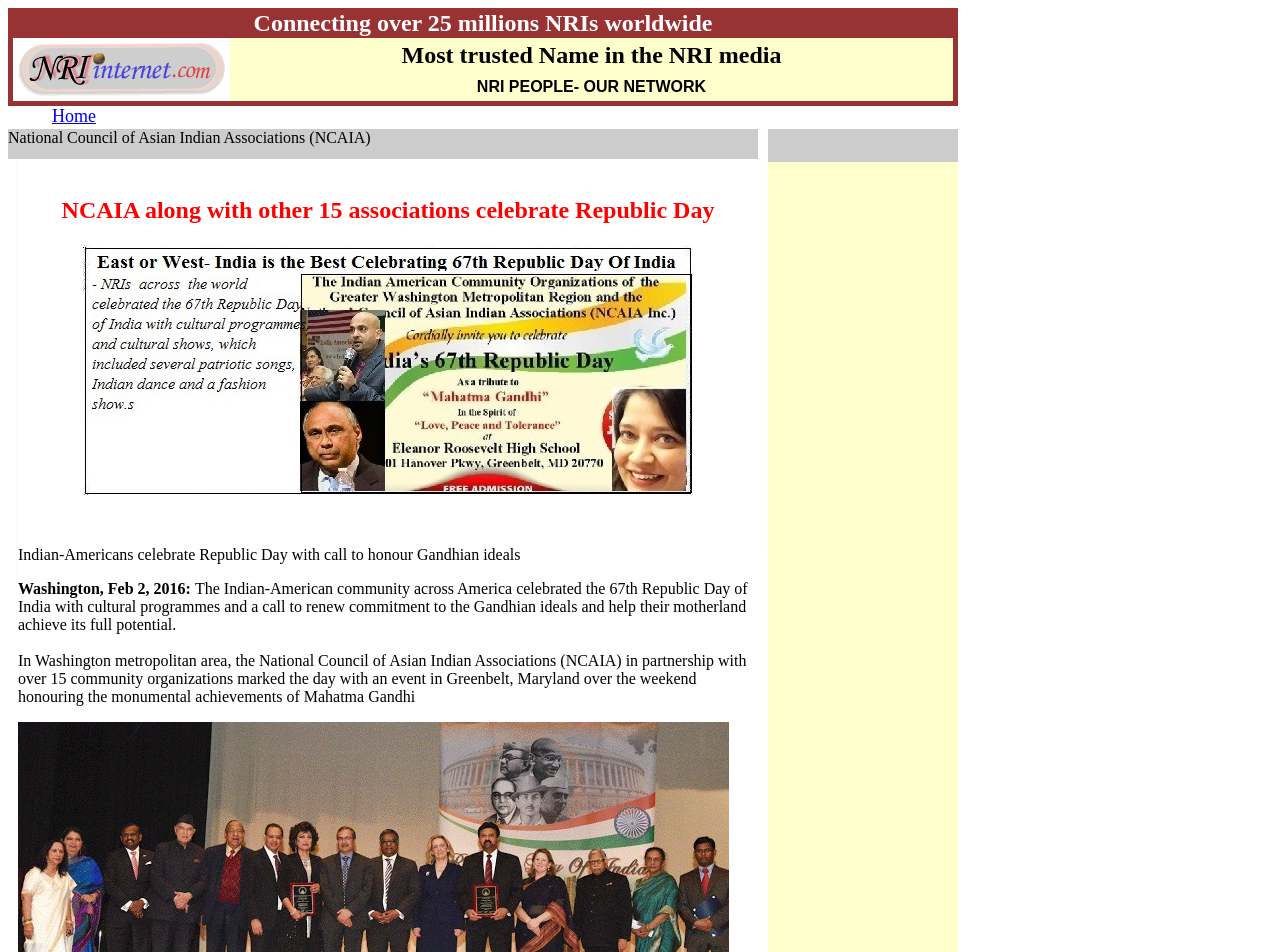What is the name of the organization celebrating Republic Day?
Answer with a single word or short phrase according to what you see in the image.

NCAIA